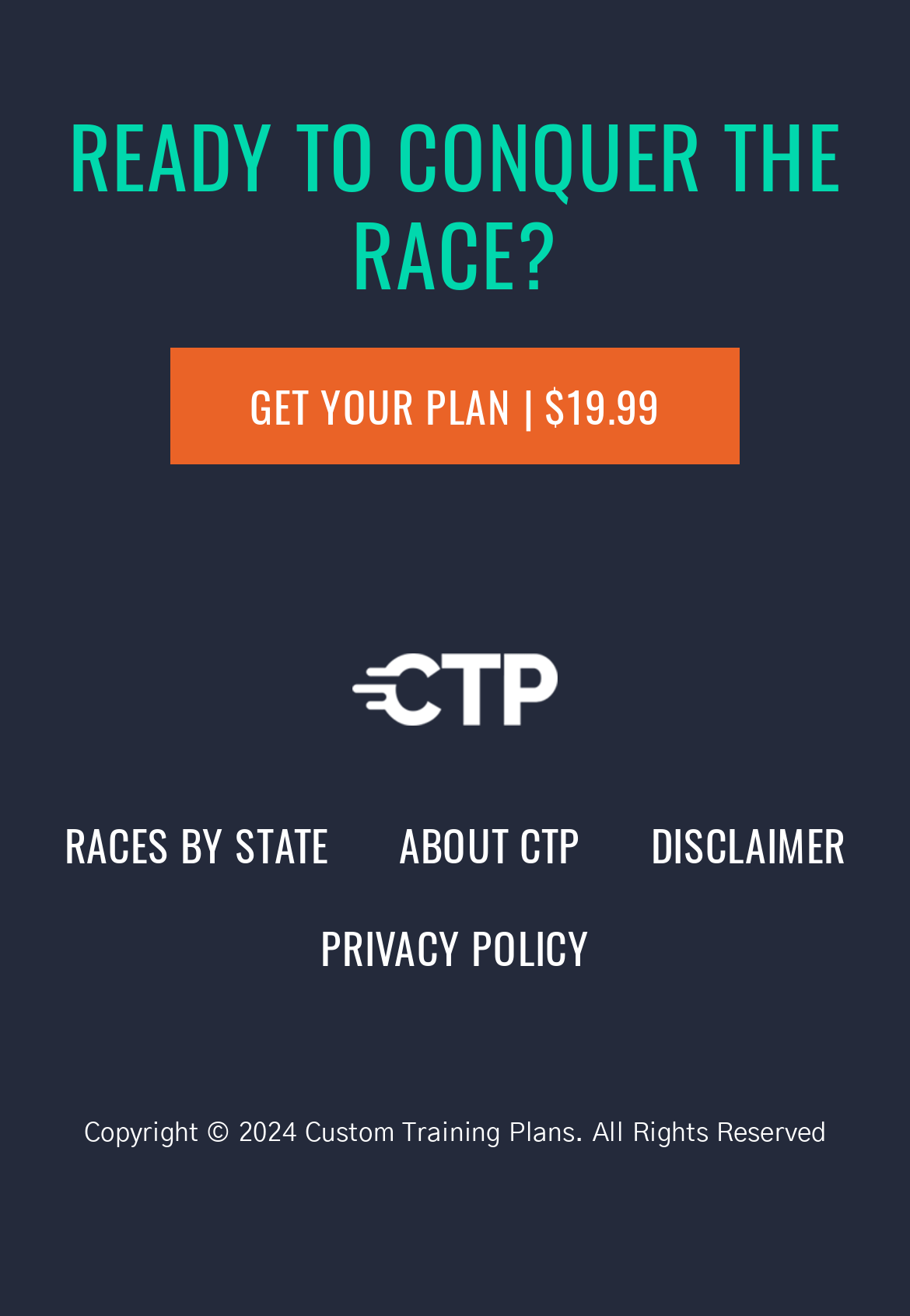Give a one-word or one-phrase response to the question:
How many elements are there in the webpage?

9